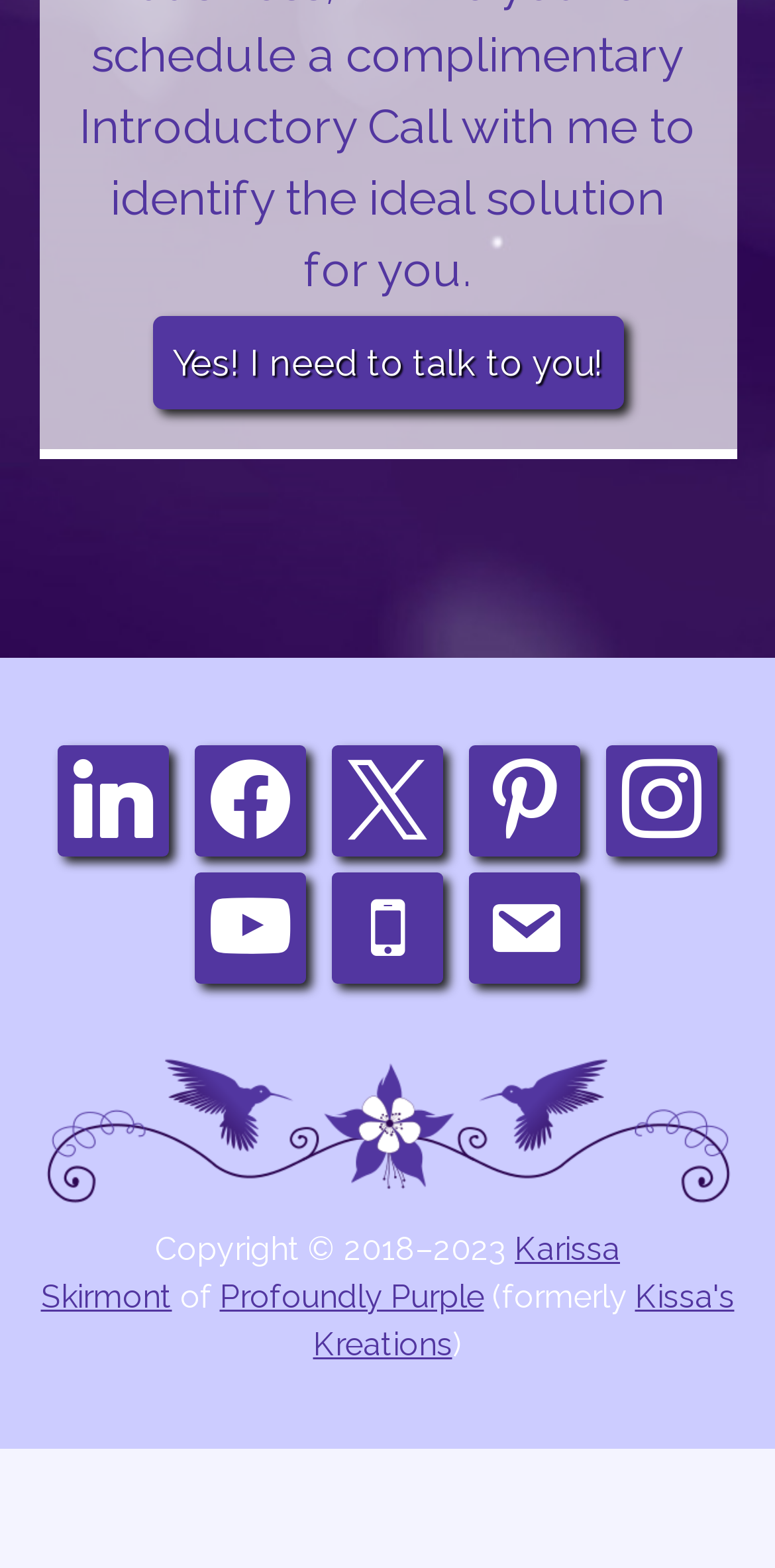Please identify the bounding box coordinates of the element's region that needs to be clicked to fulfill the following instruction: "Learn more about Karissa Skirmont". The bounding box coordinates should consist of four float numbers between 0 and 1, i.e., [left, top, right, bottom].

[0.053, 0.784, 0.8, 0.839]